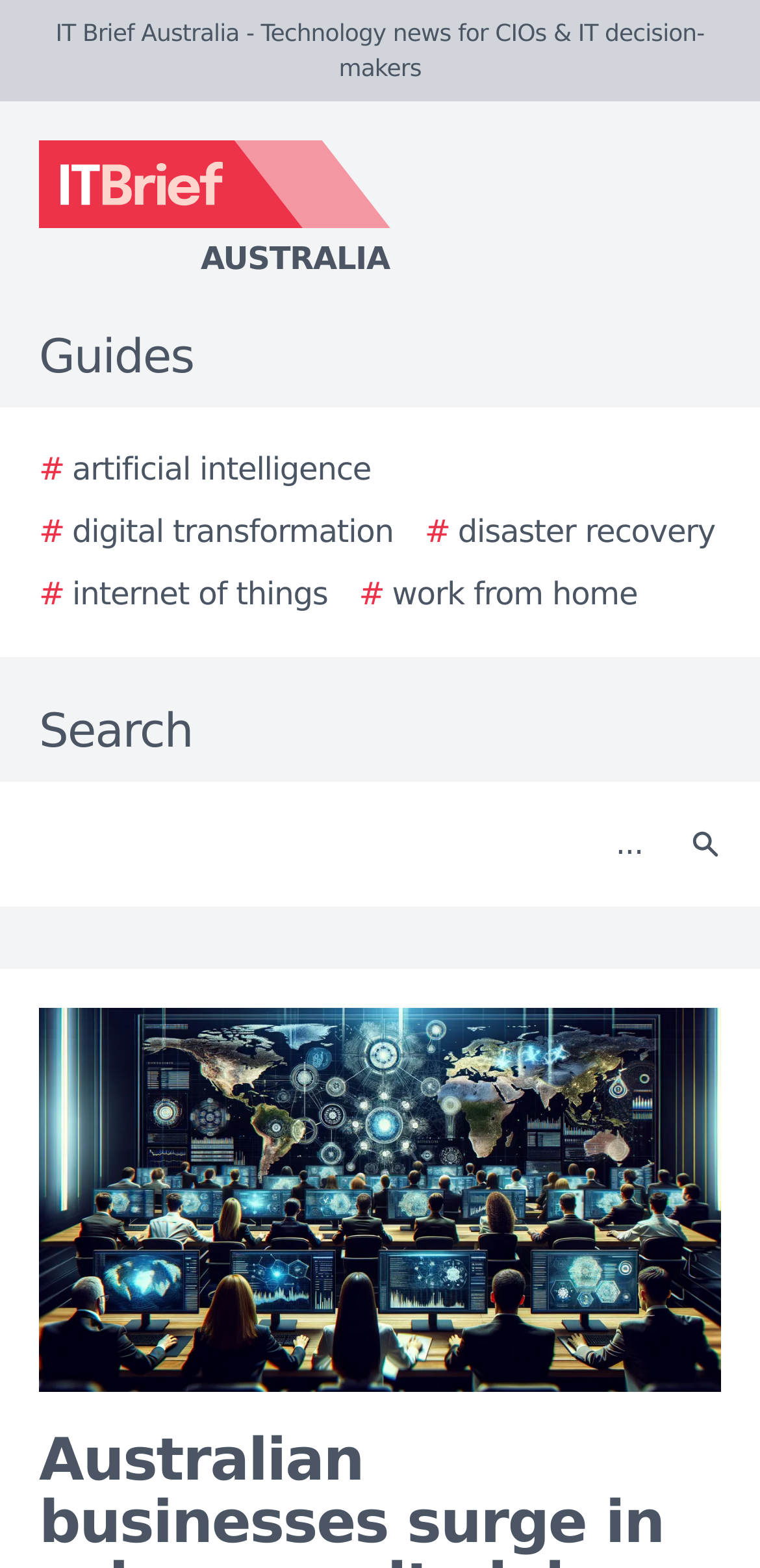Please answer the following question using a single word or phrase: 
What is the purpose of the textbox?

Search